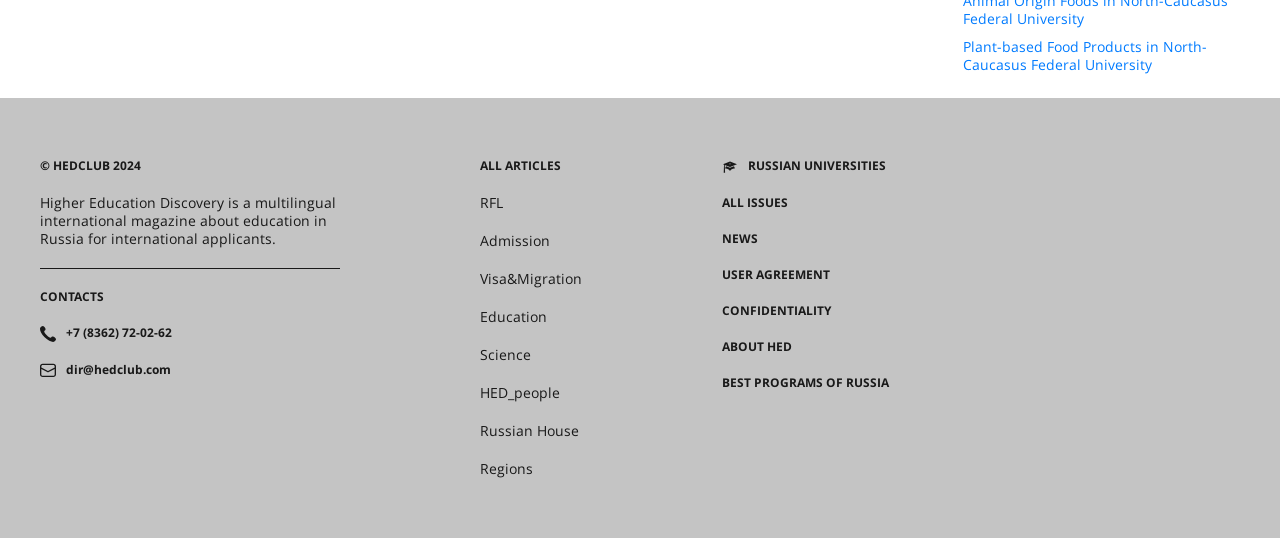Answer the question briefly using a single word or phrase: 
How many links are there in the CONTACTS section?

2